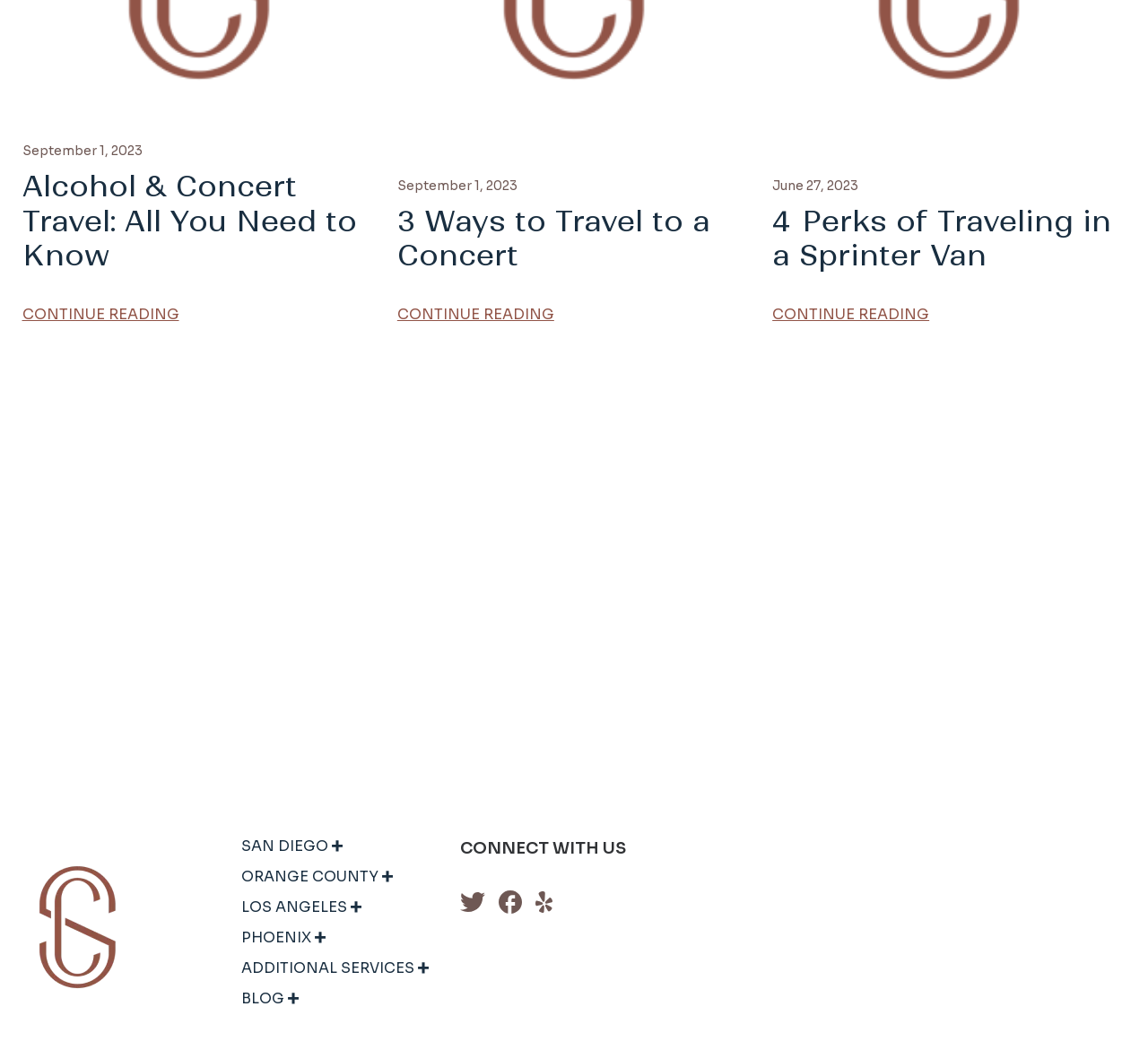Based on the image, provide a detailed response to the question:
How many social media links are listed under 'CONNECT WITH US'?

I counted the number of social media links listed under the 'CONNECT WITH US' heading. There are three links: Twitter, Facebook, and Yelp.